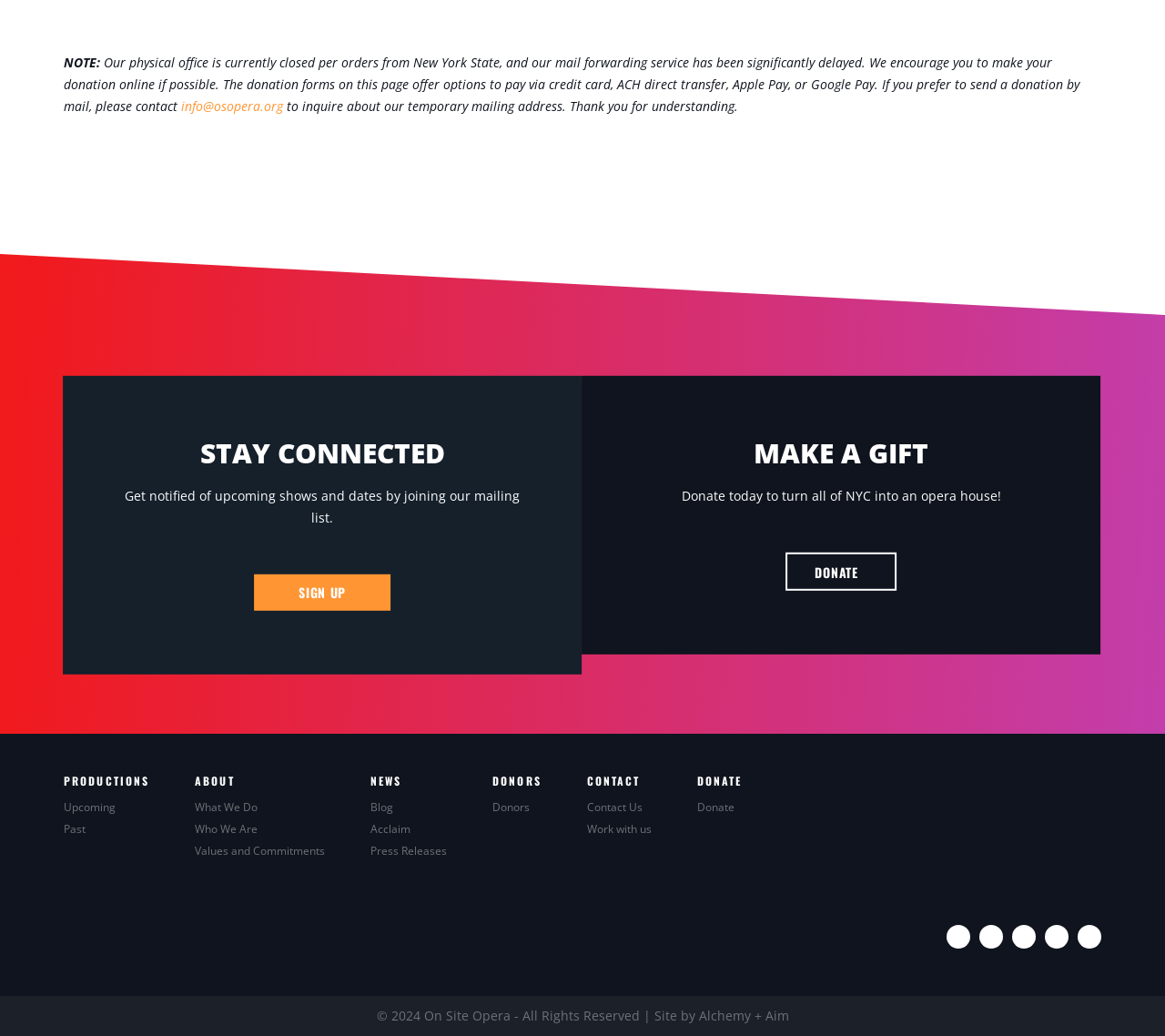Is the physical office currently open?
Please describe in detail the information shown in the image to answer the question.

The StaticText element with the text 'NOTE:' indicates that the physical office is currently closed per orders from New York State.